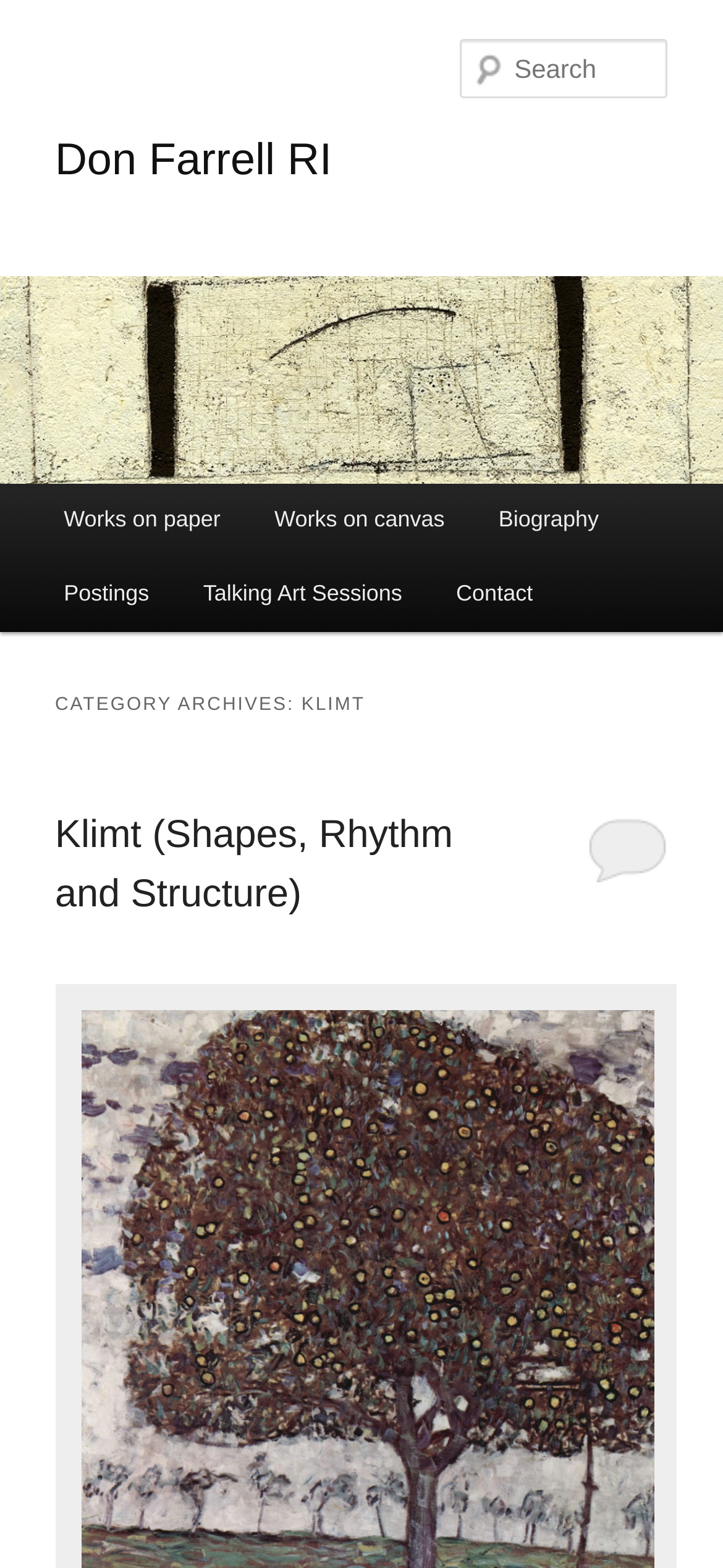Locate the bounding box coordinates of the element that should be clicked to execute the following instruction: "Click the link to view the real estate investment page".

None